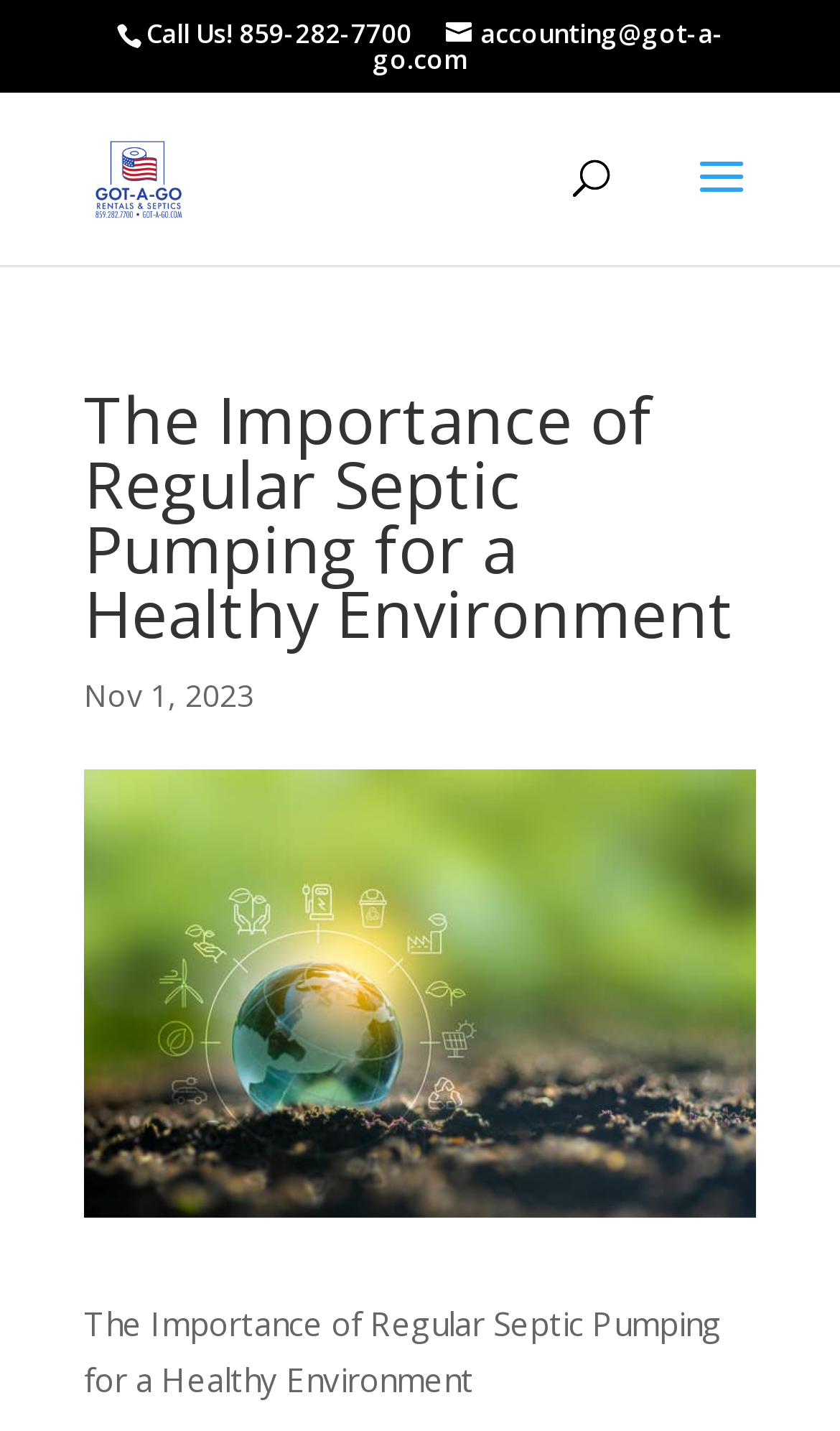Using the description "name="s" placeholder="Search …" title="Search for:"", locate and provide the bounding box of the UI element.

[0.463, 0.064, 0.823, 0.067]